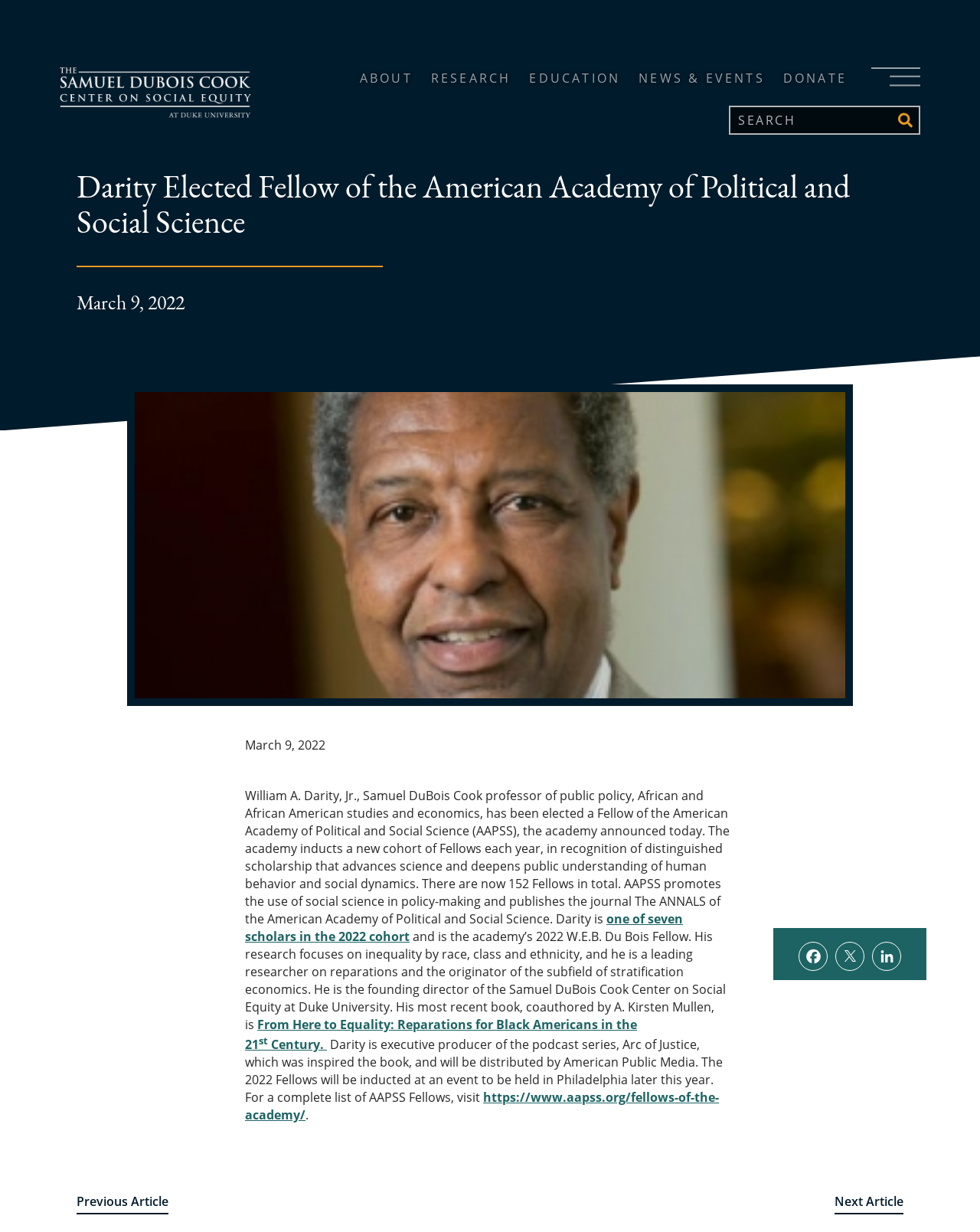What is the title of the article?
Identify the answer in the screenshot and reply with a single word or phrase.

Darity Elected Fellow of the American Academy of Political and Social Science